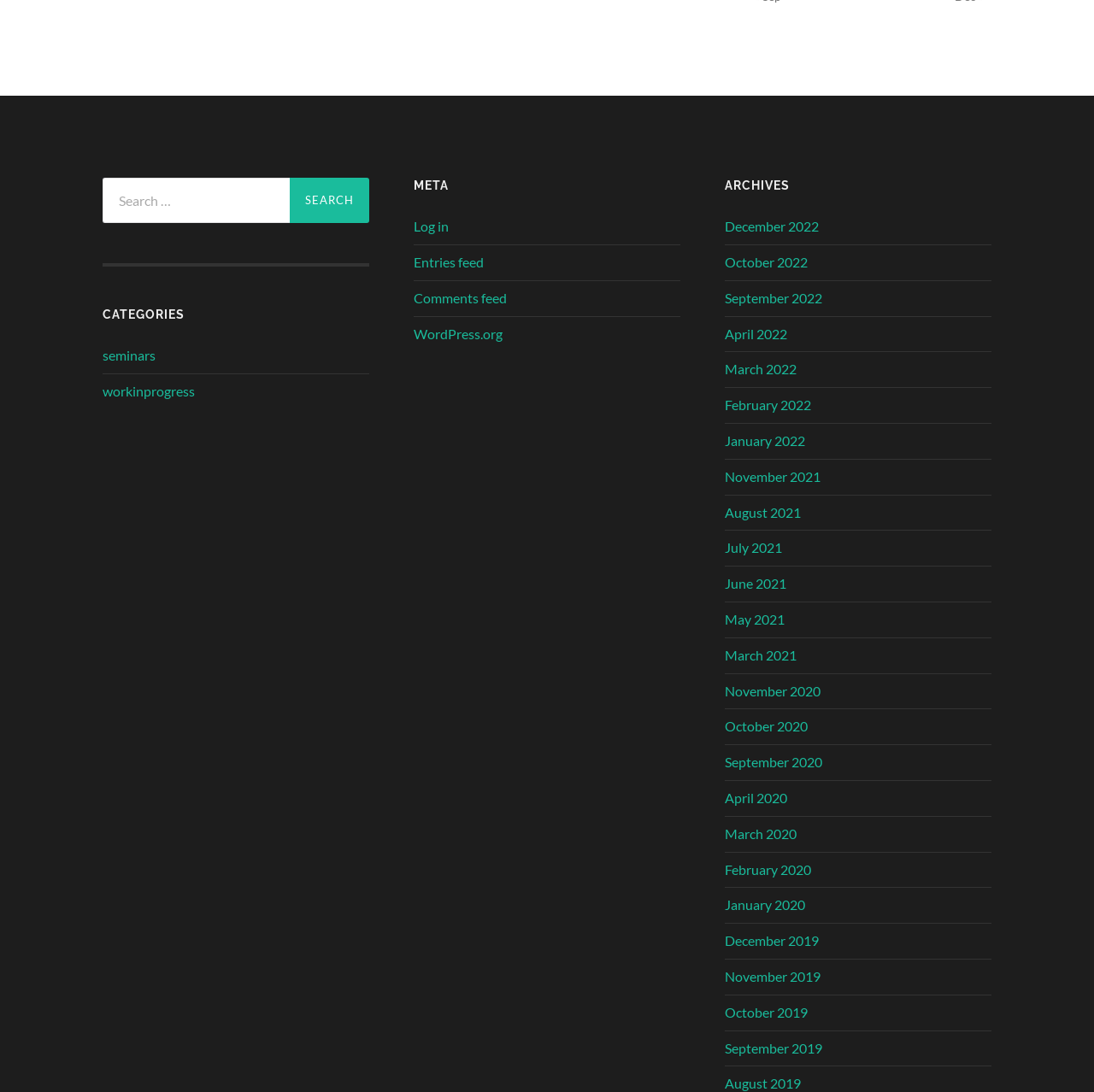What is the function of the 'Search' button?
Carefully analyze the image and provide a detailed answer to the question.

The 'Search' button is located next to the search box and has the text 'SEARCH'. When clicked, it submits the search query input by the user to retrieve relevant results.